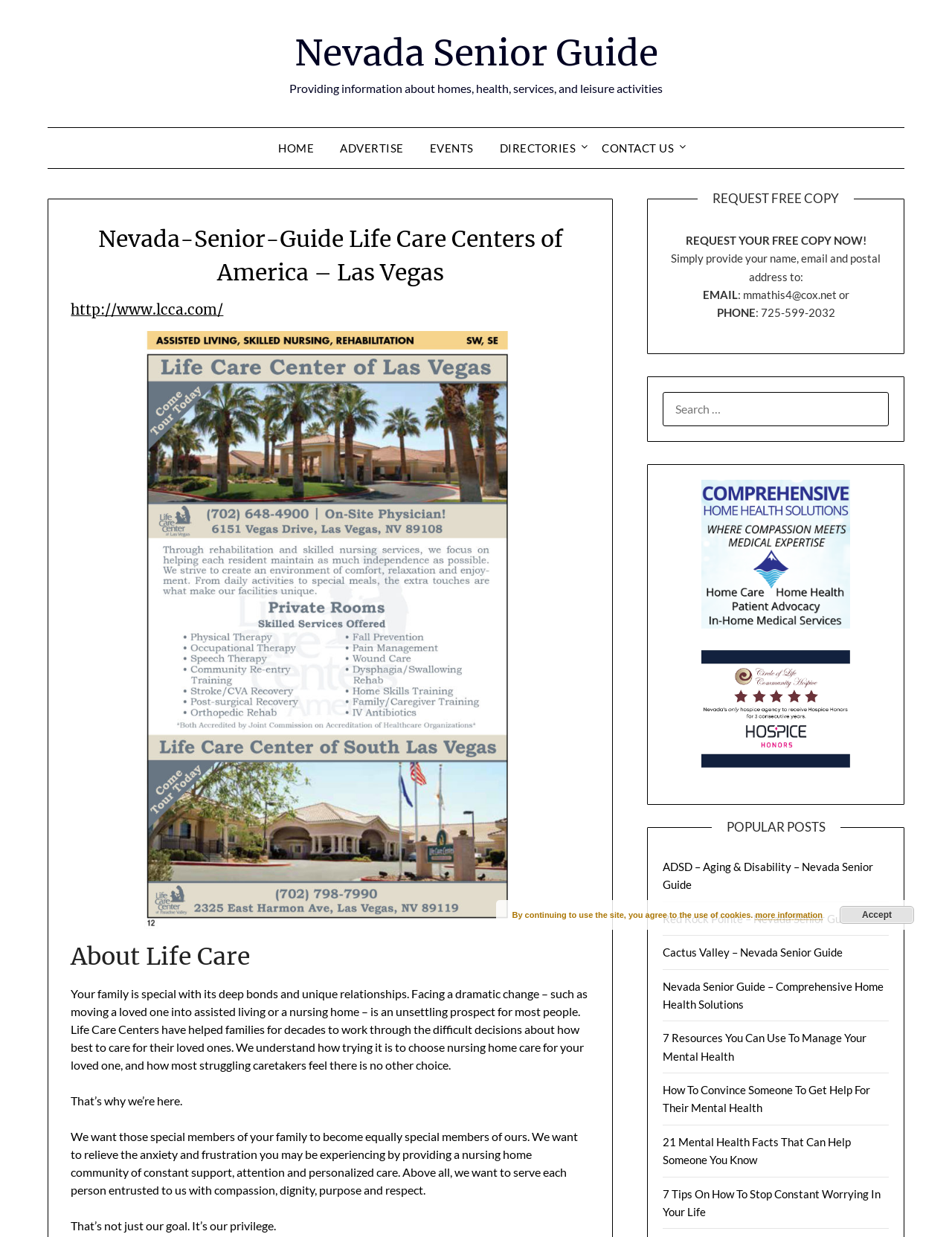Find the bounding box coordinates for the element that must be clicked to complete the instruction: "Click on the 'HOME' link". The coordinates should be four float numbers between 0 and 1, indicated as [left, top, right, bottom].

[0.28, 0.103, 0.342, 0.136]